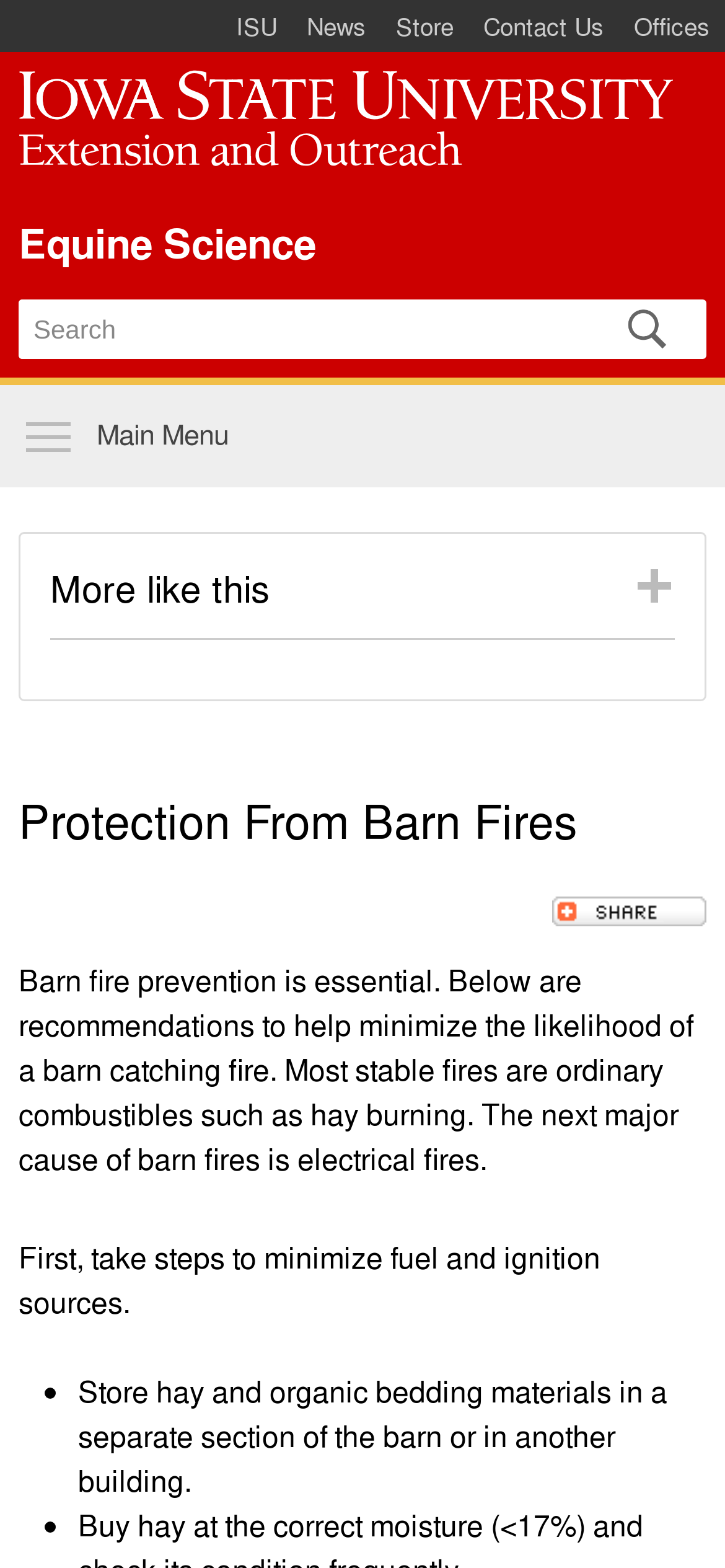Please identify the bounding box coordinates of the clickable area that will allow you to execute the instruction: "Visit Iowa State University website".

[0.026, 0.045, 0.974, 0.115]